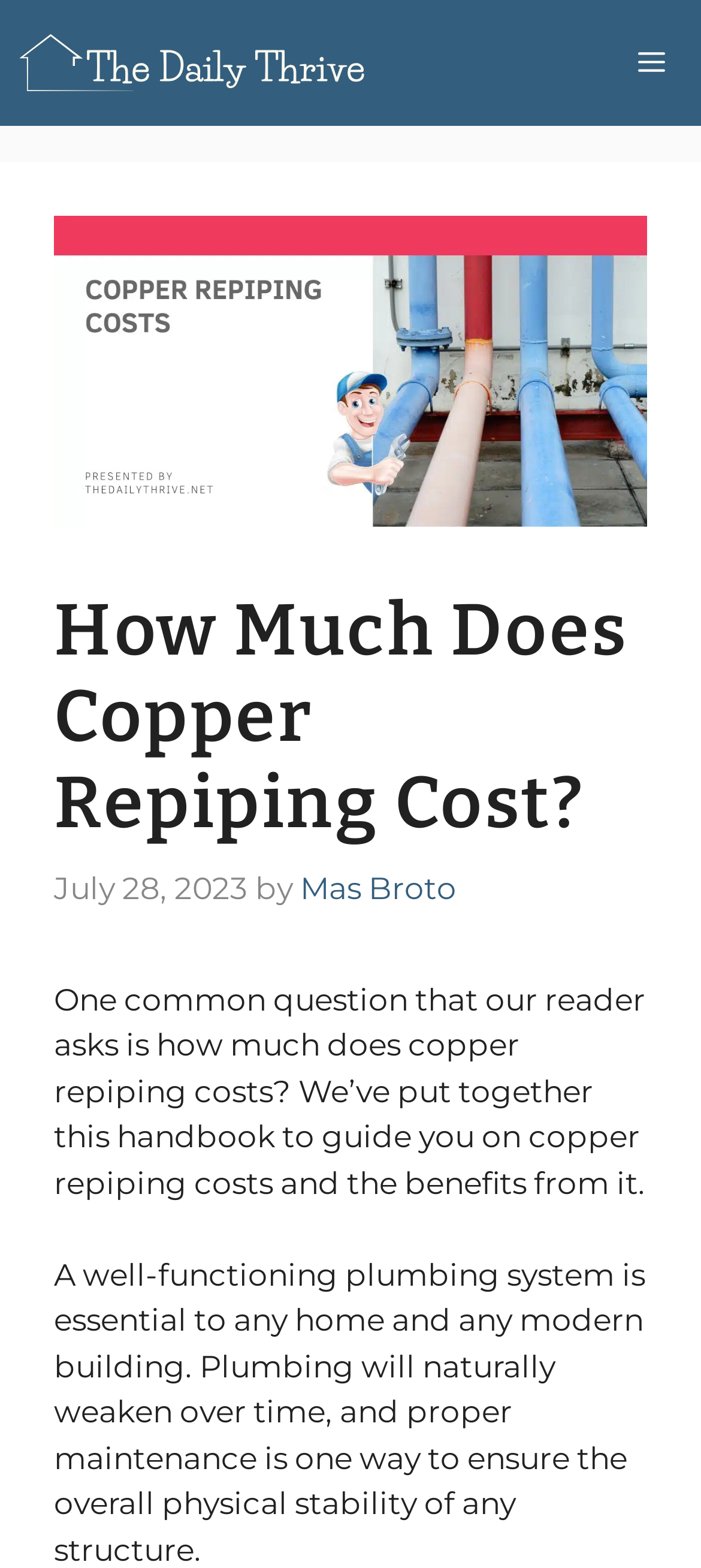Describe every aspect of the webpage comprehensively.

The webpage is about copper repiping costs and its benefits. At the top, there is a navigation bar with a link to "Daily Thrive" on the left and a "Menu" button on the right. Below the navigation bar, there is a large header section that spans almost the entire width of the page. This section contains a heading that reads "How Much Does Copper Repiping Cost?" and is accompanied by an image. 

To the right of the heading, there is a time stamp indicating the publication date, "July 28, 2023", followed by the author's name, "Mas Broto". Below the header section, there are two paragraphs of text. The first paragraph explains that the webpage is a handbook guiding readers on copper repiping costs and its benefits. The second paragraph discusses the importance of a well-functioning plumbing system in maintaining the physical stability of a building.